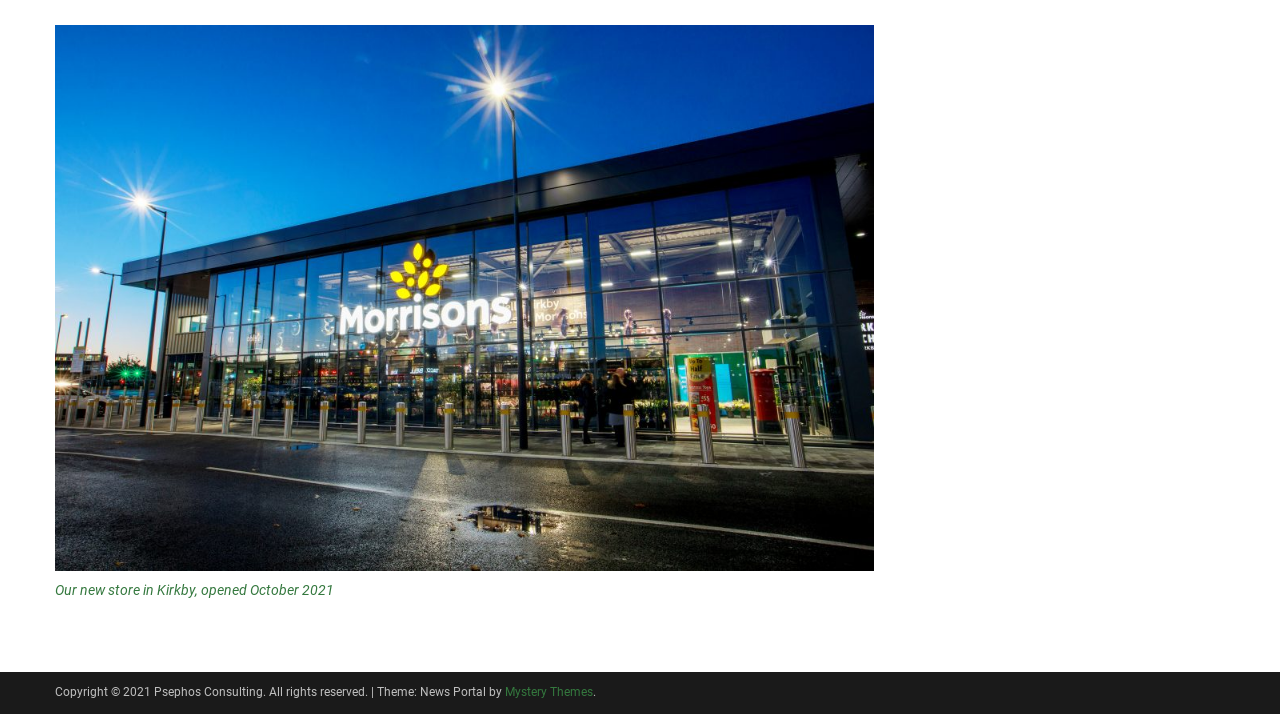What is the bounding box coordinate of the figure?
Using the image, give a concise answer in the form of a single word or short phrase.

[0.043, 0.035, 0.683, 0.845]